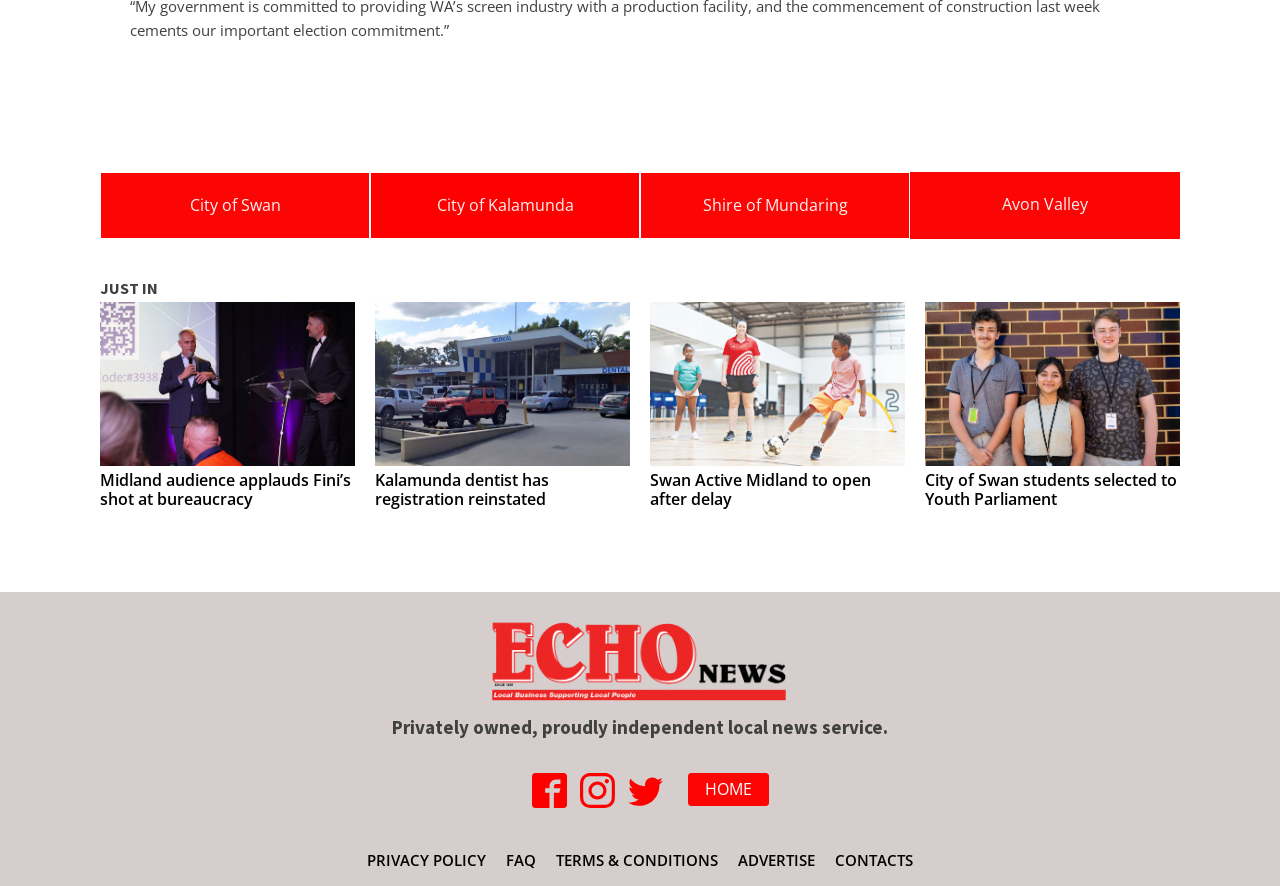Identify the bounding box coordinates of the part that should be clicked to carry out this instruction: "View PRIVACY POLICY".

[0.279, 0.957, 0.388, 0.984]